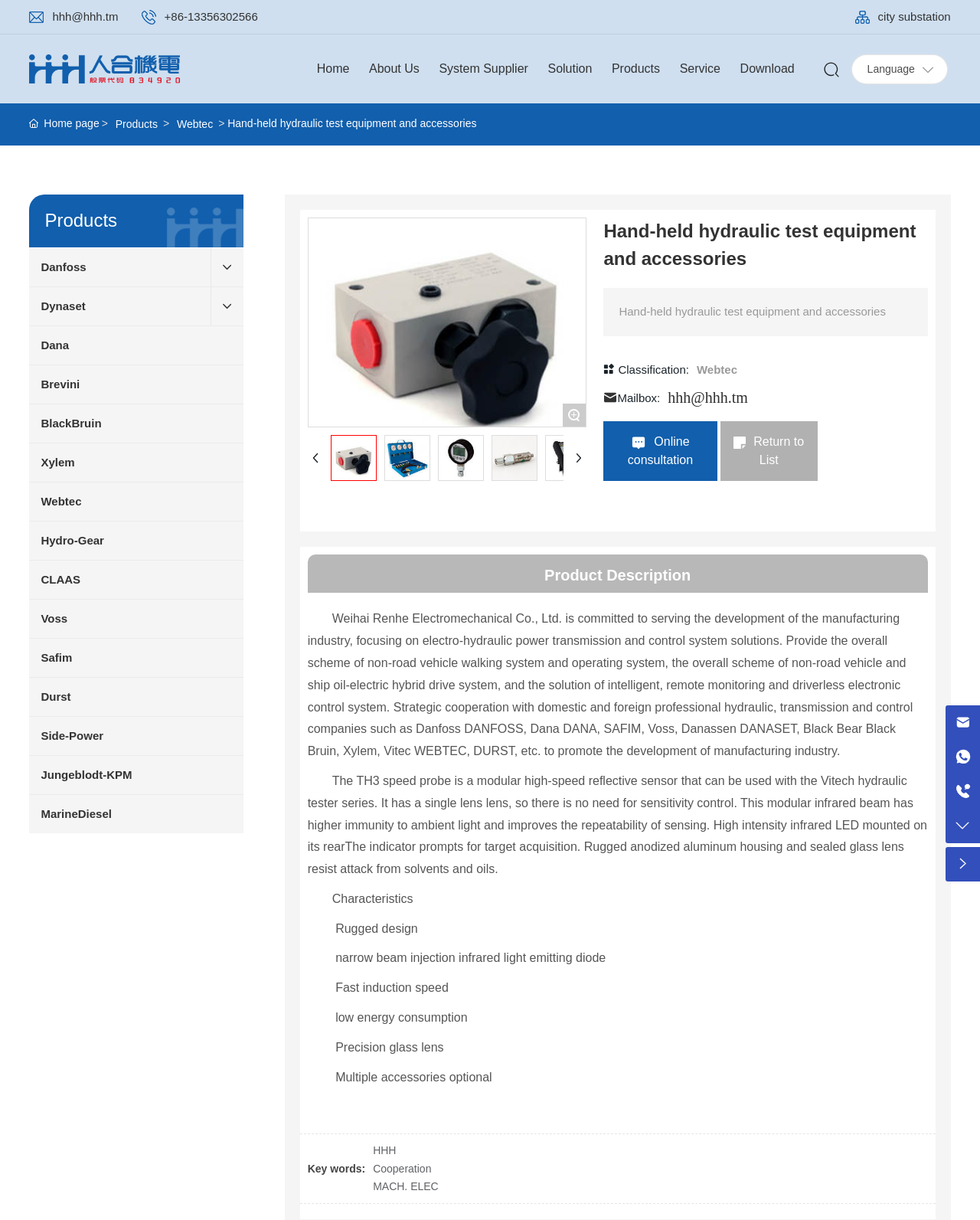Find the bounding box coordinates of the clickable region needed to perform the following instruction: "Click the 'Online consultation' link". The coordinates should be provided as four float numbers between 0 and 1, i.e., [left, top, right, bottom].

[0.616, 0.345, 0.732, 0.394]